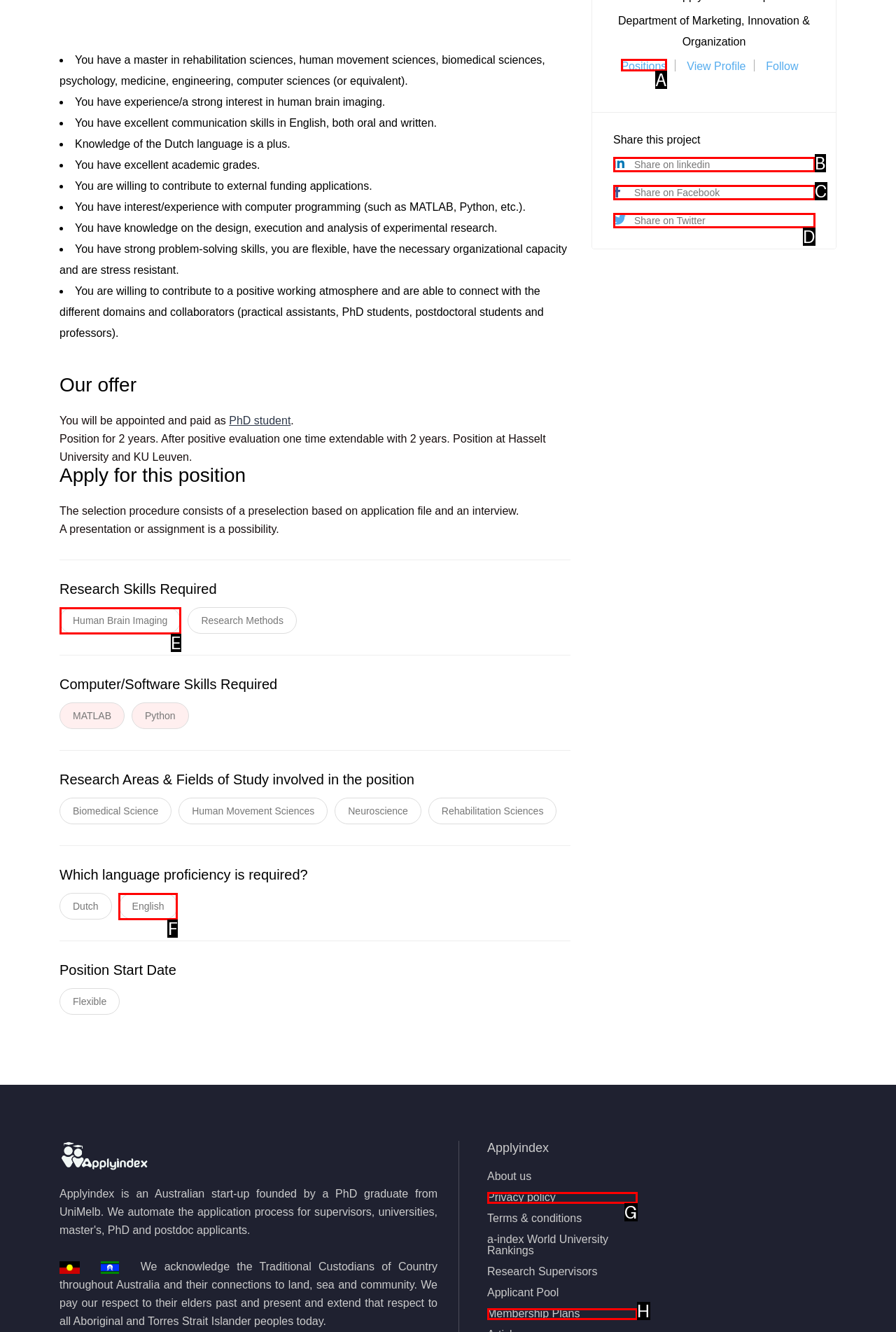Select the HTML element that corresponds to the description: English
Reply with the letter of the correct option from the given choices.

F